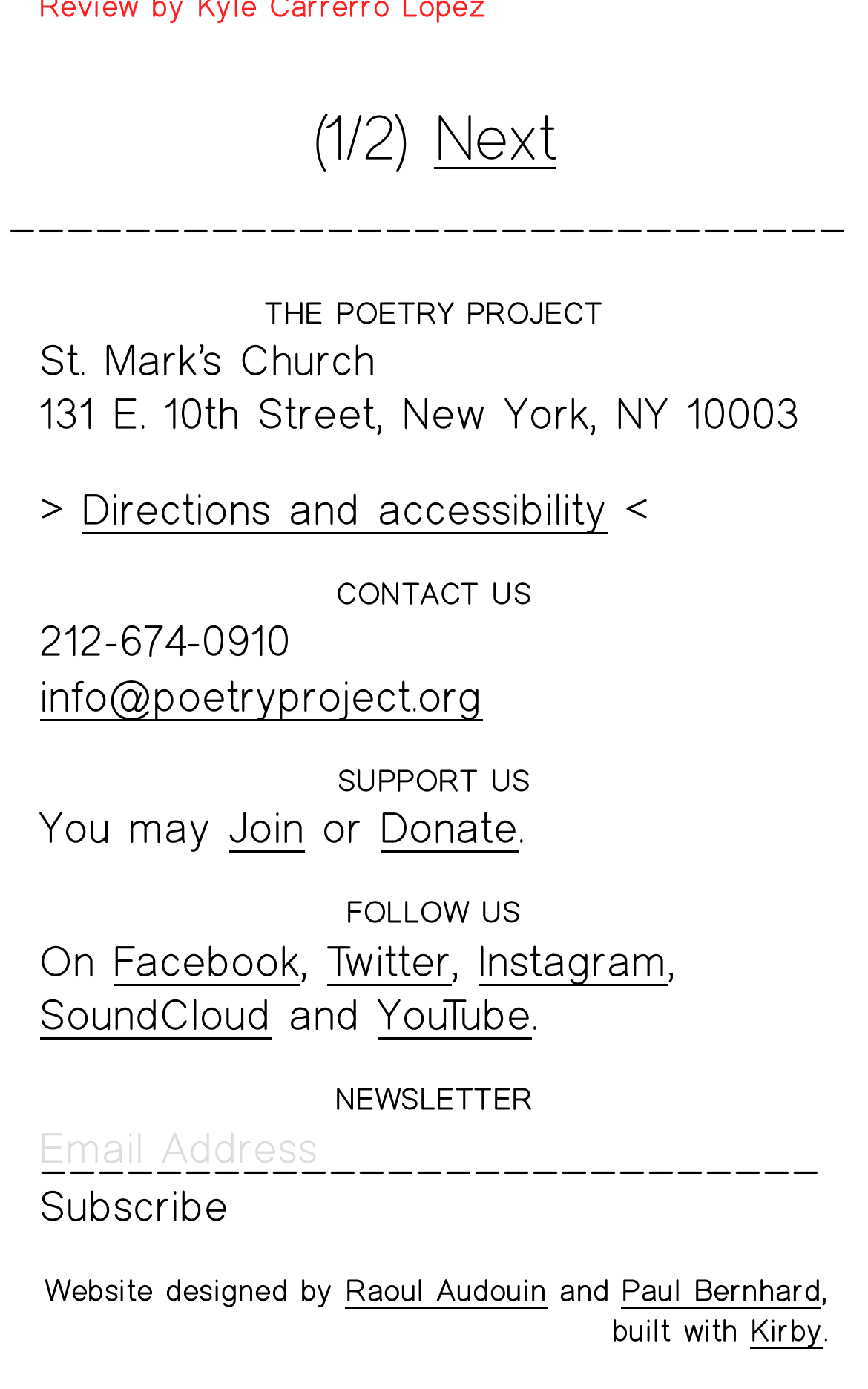Please locate the bounding box coordinates of the region I need to click to follow this instruction: "Call 212-674-0910".

[0.045, 0.442, 0.335, 0.479]